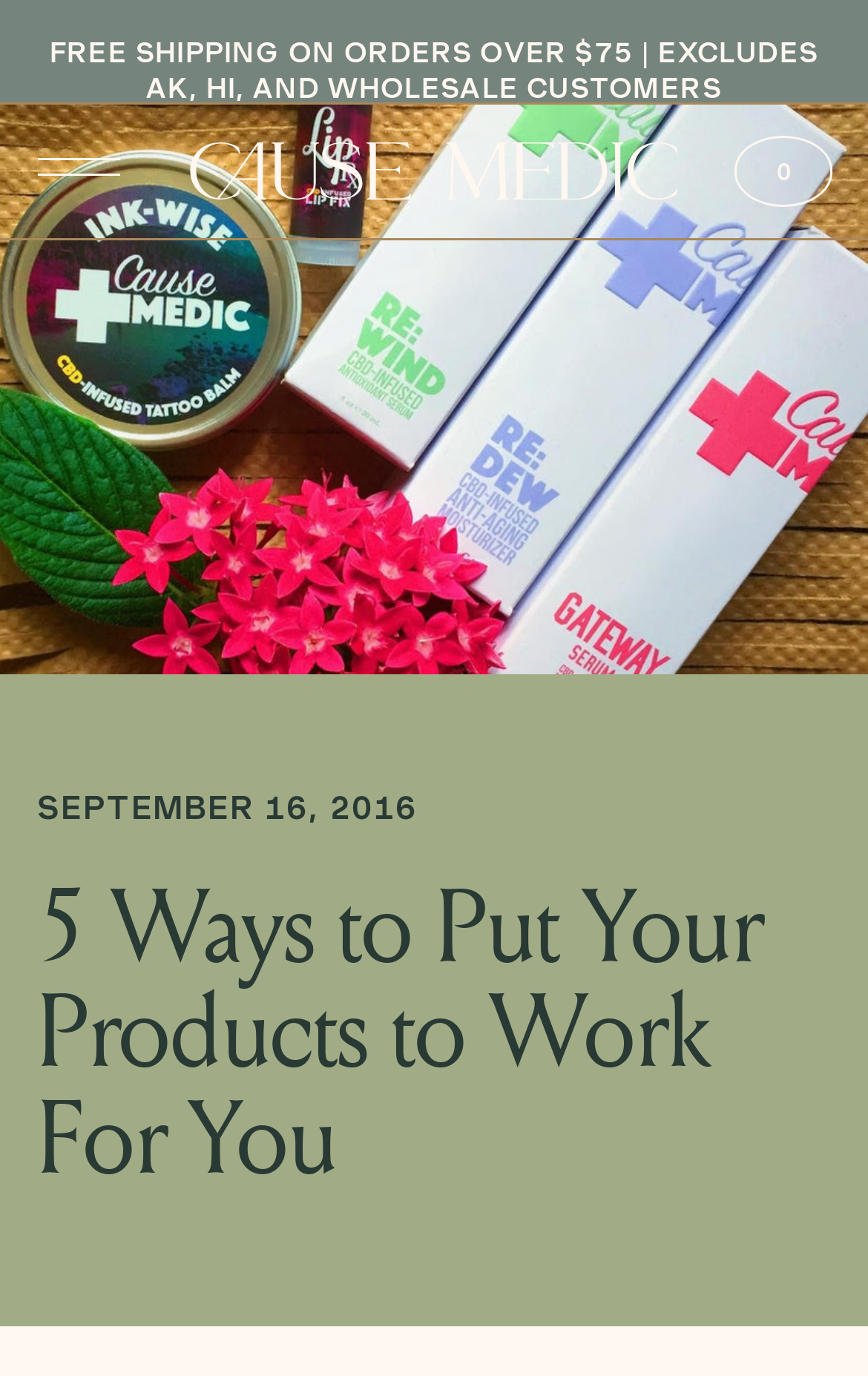Answer the question in a single word or phrase:
How many items are in the cart?

0